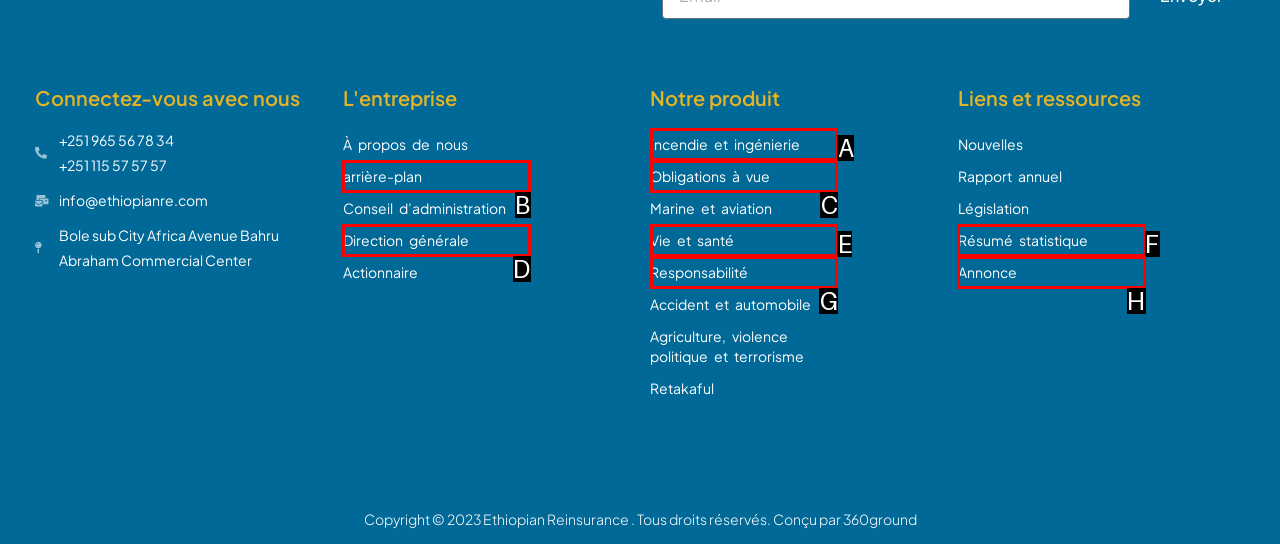Tell me which one HTML element best matches the description: Résumé statistique
Answer with the option's letter from the given choices directly.

F